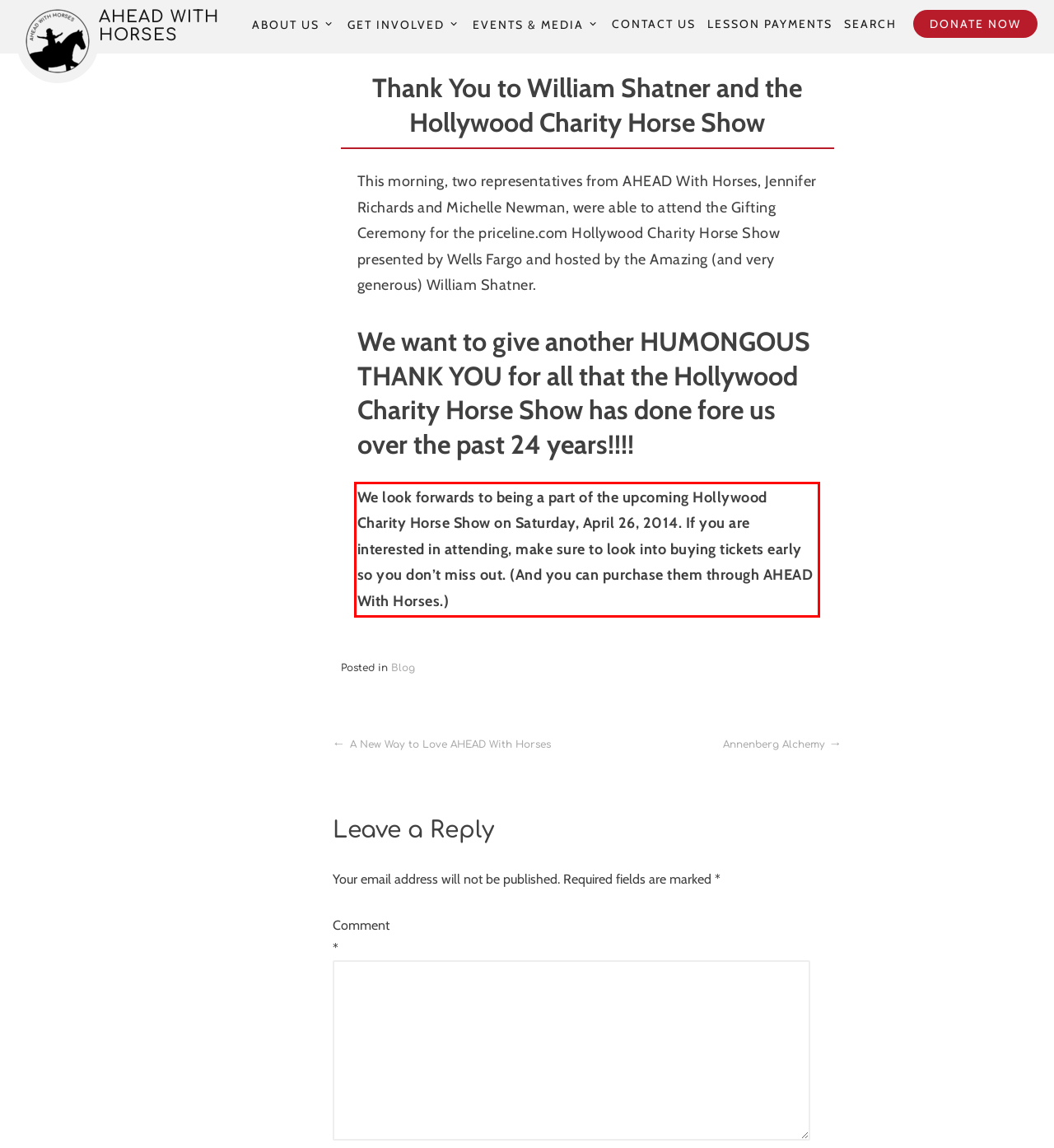Given a screenshot of a webpage containing a red bounding box, perform OCR on the text within this red bounding box and provide the text content.

We look forwards to being a part of the upcoming Hollywood Charity Horse Show on Saturday, April 26, 2014. If you are interested in attending, make sure to look into buying tickets early so you don’t miss out. (And you can purchase them through AHEAD With Horses.)